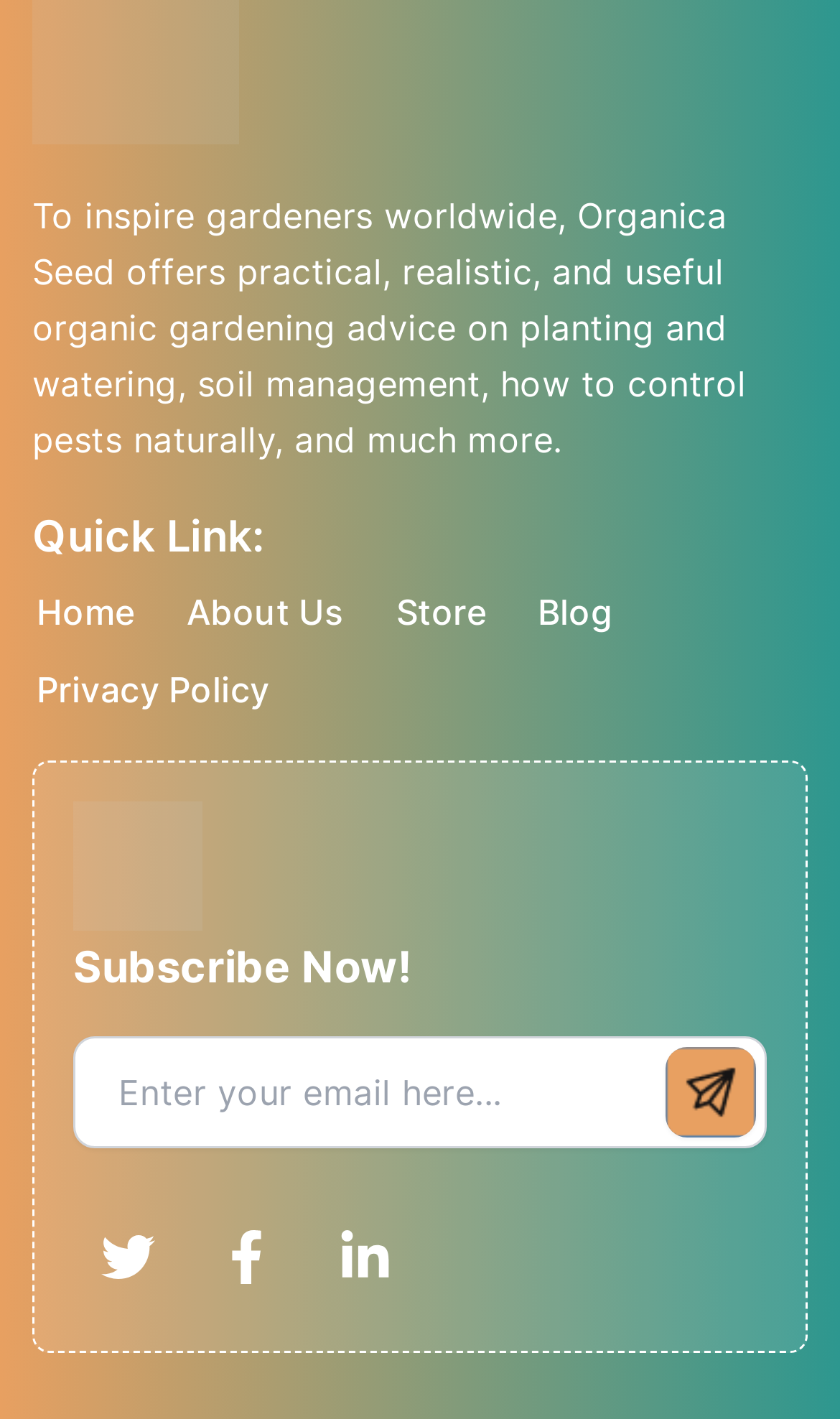Locate the bounding box of the user interface element based on this description: "Linkedin-in".

[0.369, 0.848, 0.497, 0.924]